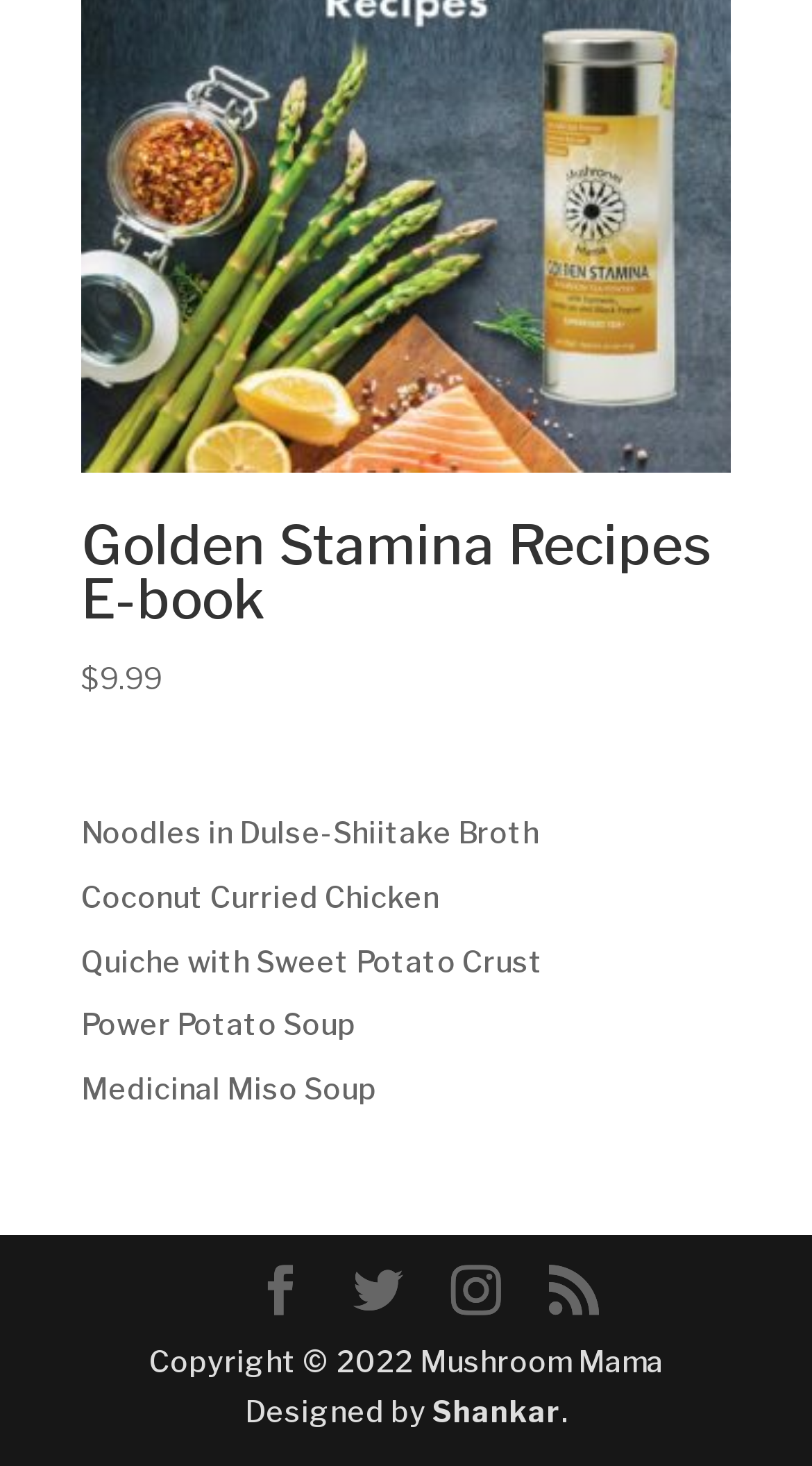Find the bounding box coordinates of the element you need to click on to perform this action: 'Open Quiche with Sweet Potato Crust recipe'. The coordinates should be represented by four float values between 0 and 1, in the format [left, top, right, bottom].

[0.1, 0.643, 0.669, 0.667]